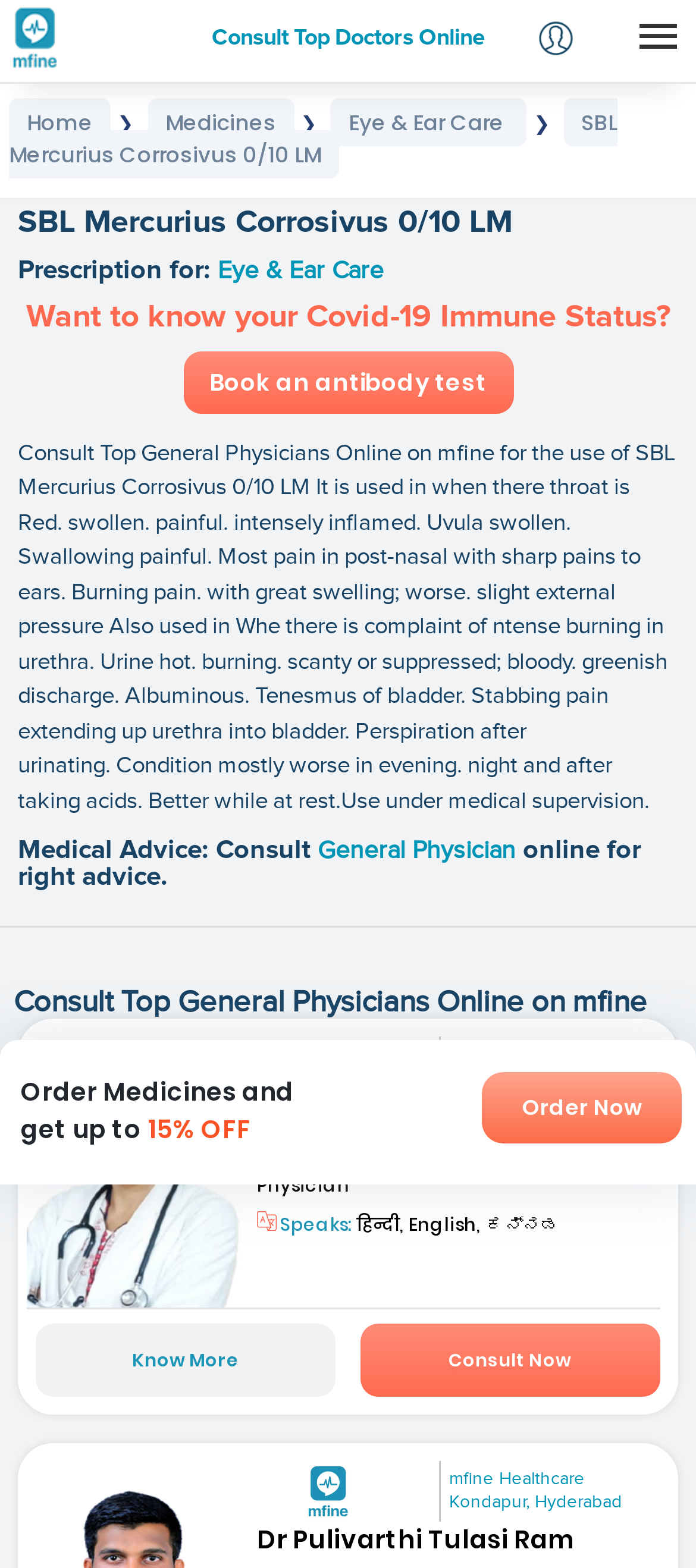Write an extensive caption that covers every aspect of the webpage.

This webpage is about SBL Mercurius Corrosivus 0/10 LM, a medicine used for various health issues. At the top, there is a navigation bar with links to "Home", "Medicines", and "Eye & Ear Care". Below the navigation bar, there is a heading "Consult Top Doctors Online" and a button to consult with top doctors online.

On the left side of the page, there is a section with a heading "SBL Mercurius Corrosivus 0/10 LM" and a subheading "Prescription for: Eye & Ear Care". This section provides information about the medicine, including its uses, dosage, and effects. There is also a link to book an antibody test.

Below this section, there is a paragraph of text describing the medicine's uses, including treating throat and urethra issues. There is also a heading "Medical Advice: Consult General Physician online for right advice" with a link to consult a general physician.

The page then lists several top general physicians online, including Dr. Sushmita Gowda and Dr. Pulivarthi Tulasi Ram, with their profiles, including their names, qualifications, languages spoken, and consultation options. Each profile has a link to know more about the doctor and to consult with them now.

On the right side of the page, there is a section with a heading "Order Medicines and get up to 15% OFF" and a link to order now. There are also links to login and signup at the top right corner of the page.